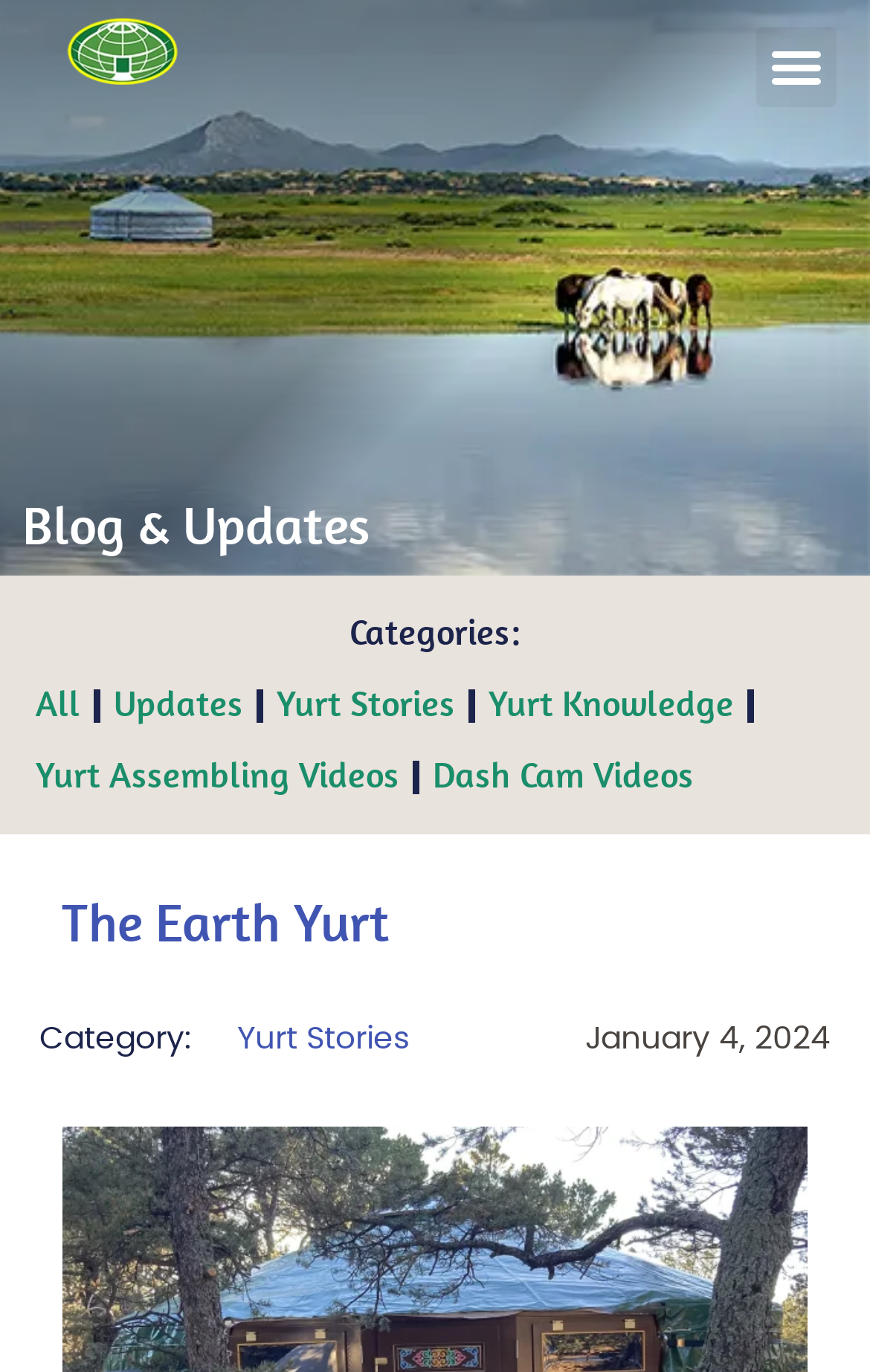What is the logo of this website?
Using the image as a reference, answer with just one word or a short phrase.

Original Yurts Logo